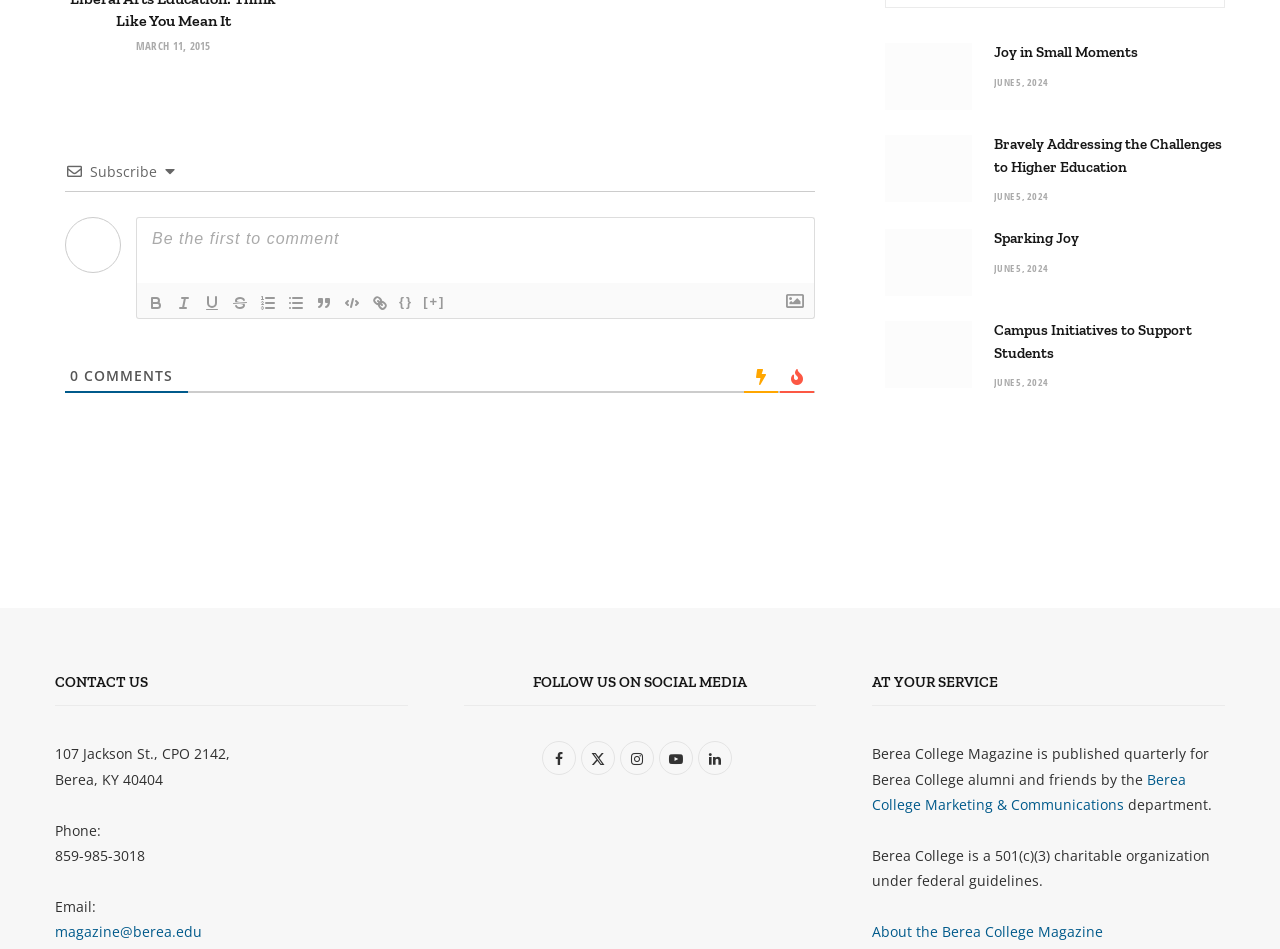What is the address of Berea College?
Please look at the screenshot and answer in one word or a short phrase.

107 Jackson St., CPO 2142, Berea, KY 40404